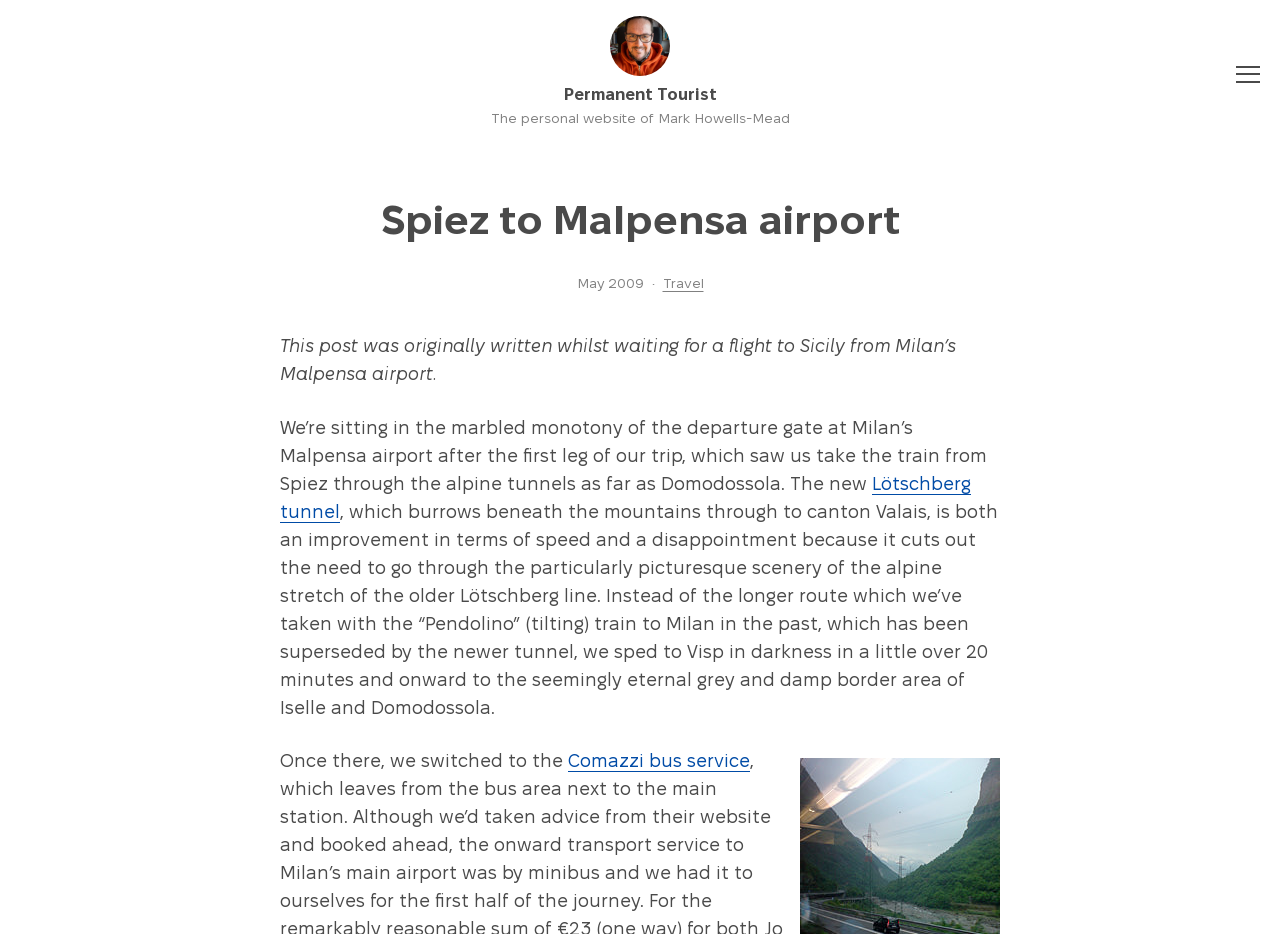Provide the bounding box coordinates of the HTML element this sentence describes: "alt="Mark Howells-Mead, self-portrait January 2024"". The bounding box coordinates consist of four float numbers between 0 and 1, i.e., [left, top, right, bottom].

[0.477, 0.017, 0.523, 0.081]